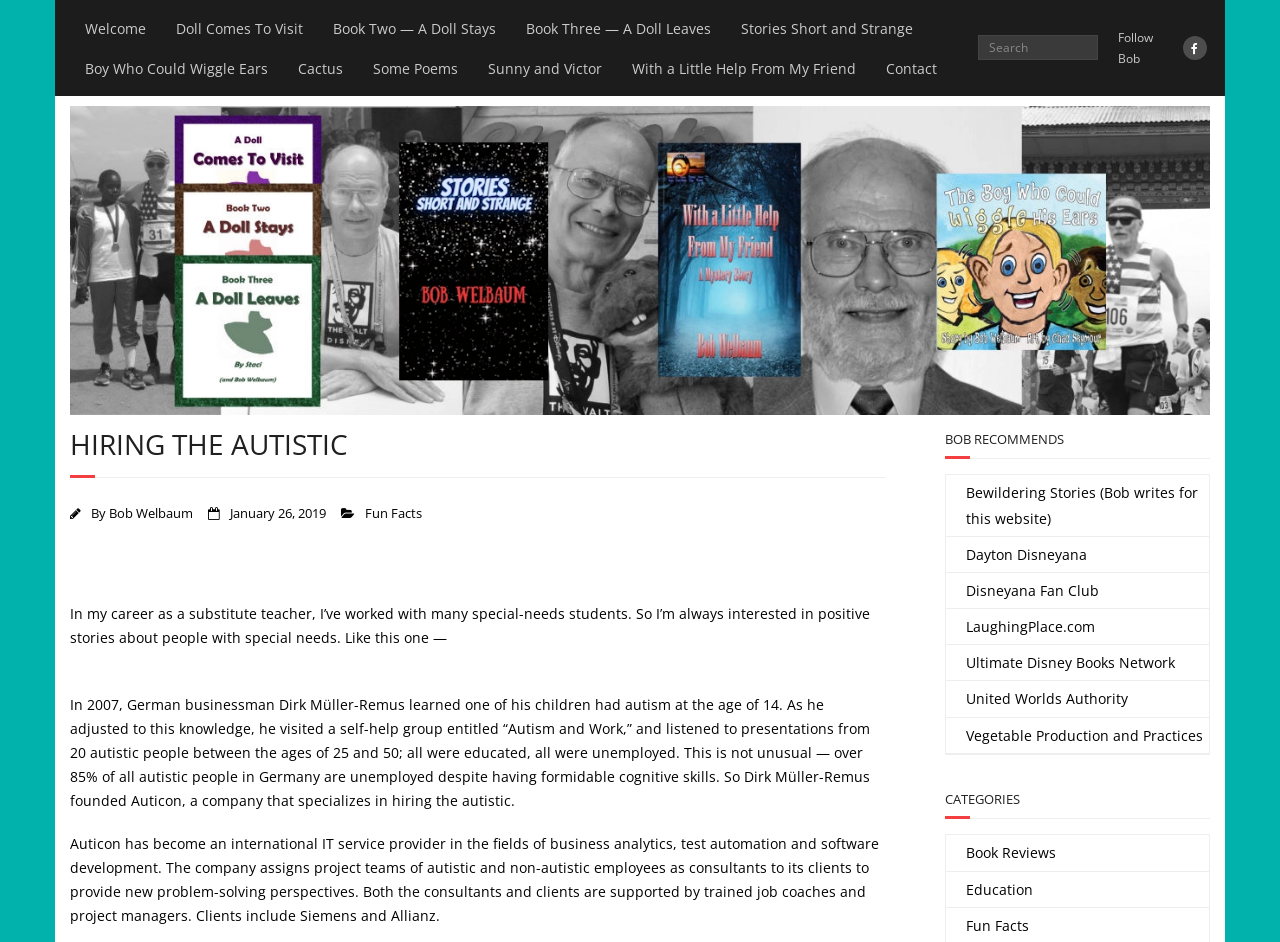Please provide a detailed answer to the question below by examining the image:
What type of services does Auticon provide?

The text states 'Auticon has become an international IT service provider in the fields of business analytics, test automation and software development.' which indicates that Auticon provides IT services.